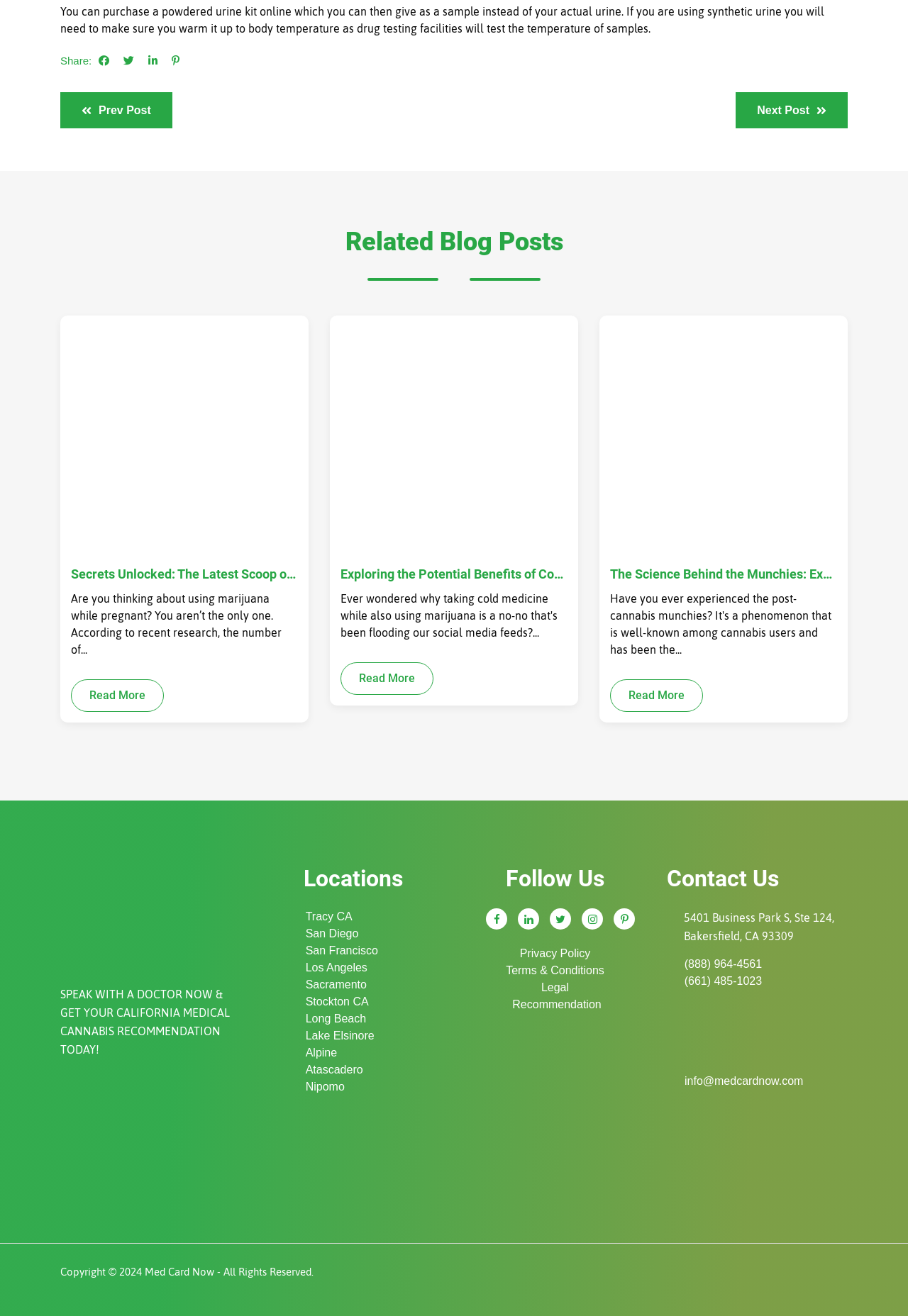How can you contact Med Card Now? Refer to the image and provide a one-word or short phrase answer.

By phone or email